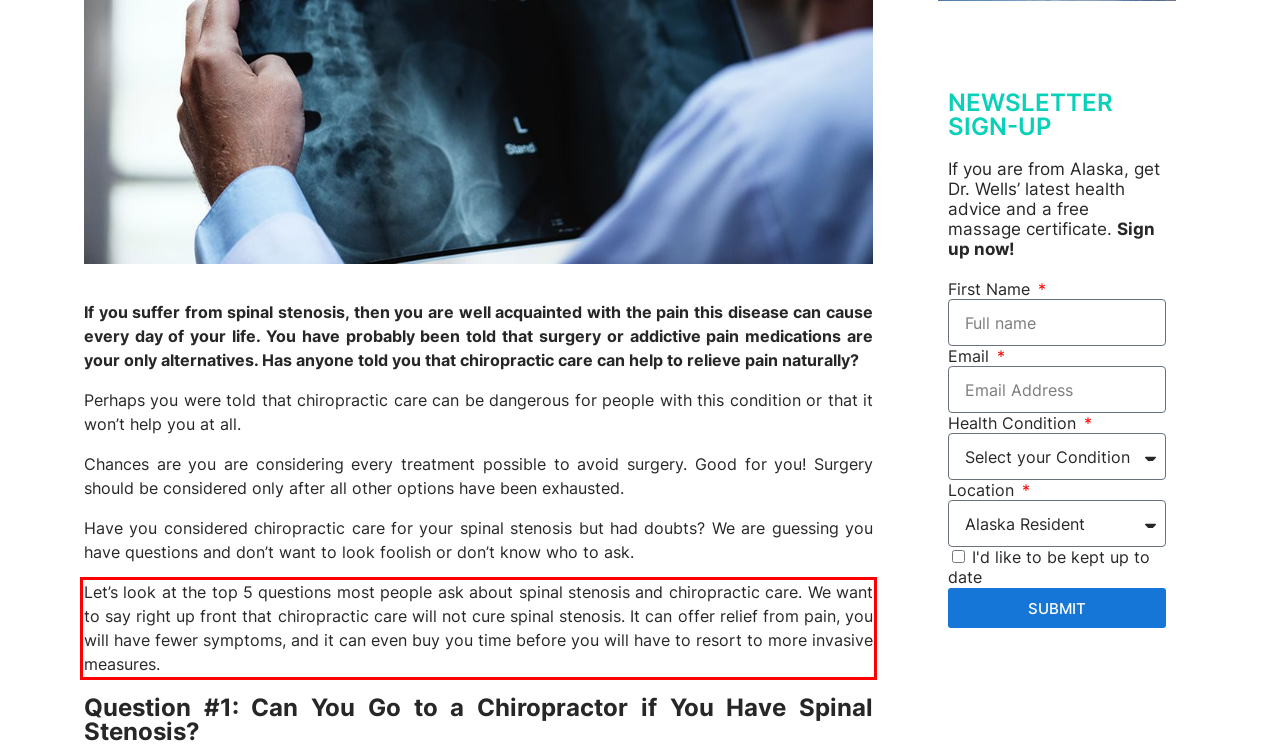Identify the red bounding box in the webpage screenshot and perform OCR to generate the text content enclosed.

Let’s look at the top 5 questions most people ask about spinal stenosis and chiropractic care. We want to say right up front that chiropractic care will not cure spinal stenosis. It can offer relief from pain, you will have fewer symptoms, and it can even buy you time before you will have to resort to more invasive measures.